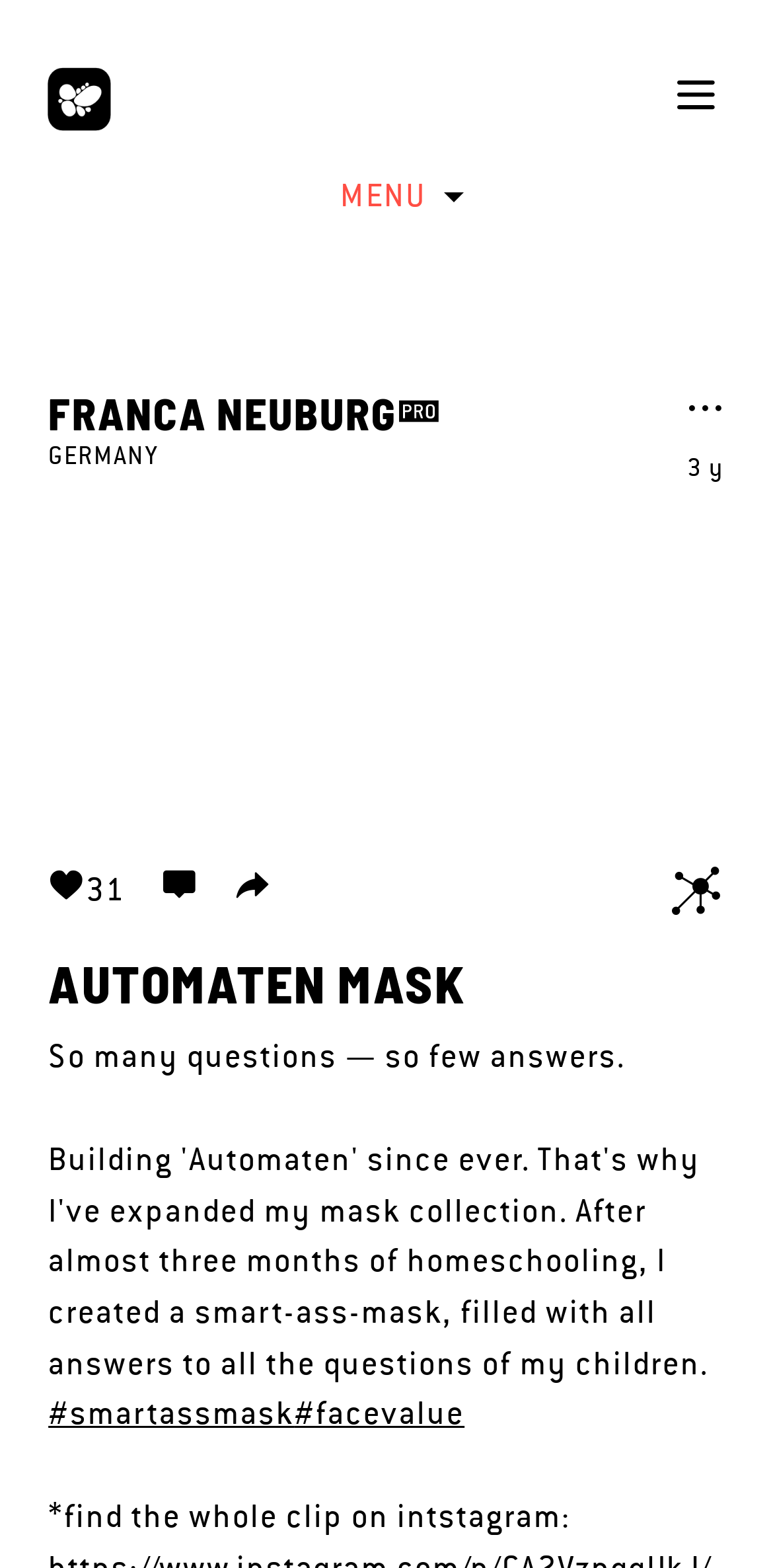Identify the bounding box coordinates of the section to be clicked to complete the task described by the following instruction: "go to smartassmask". The coordinates should be four float numbers between 0 and 1, formatted as [left, top, right, bottom].

[0.062, 0.886, 0.38, 0.918]